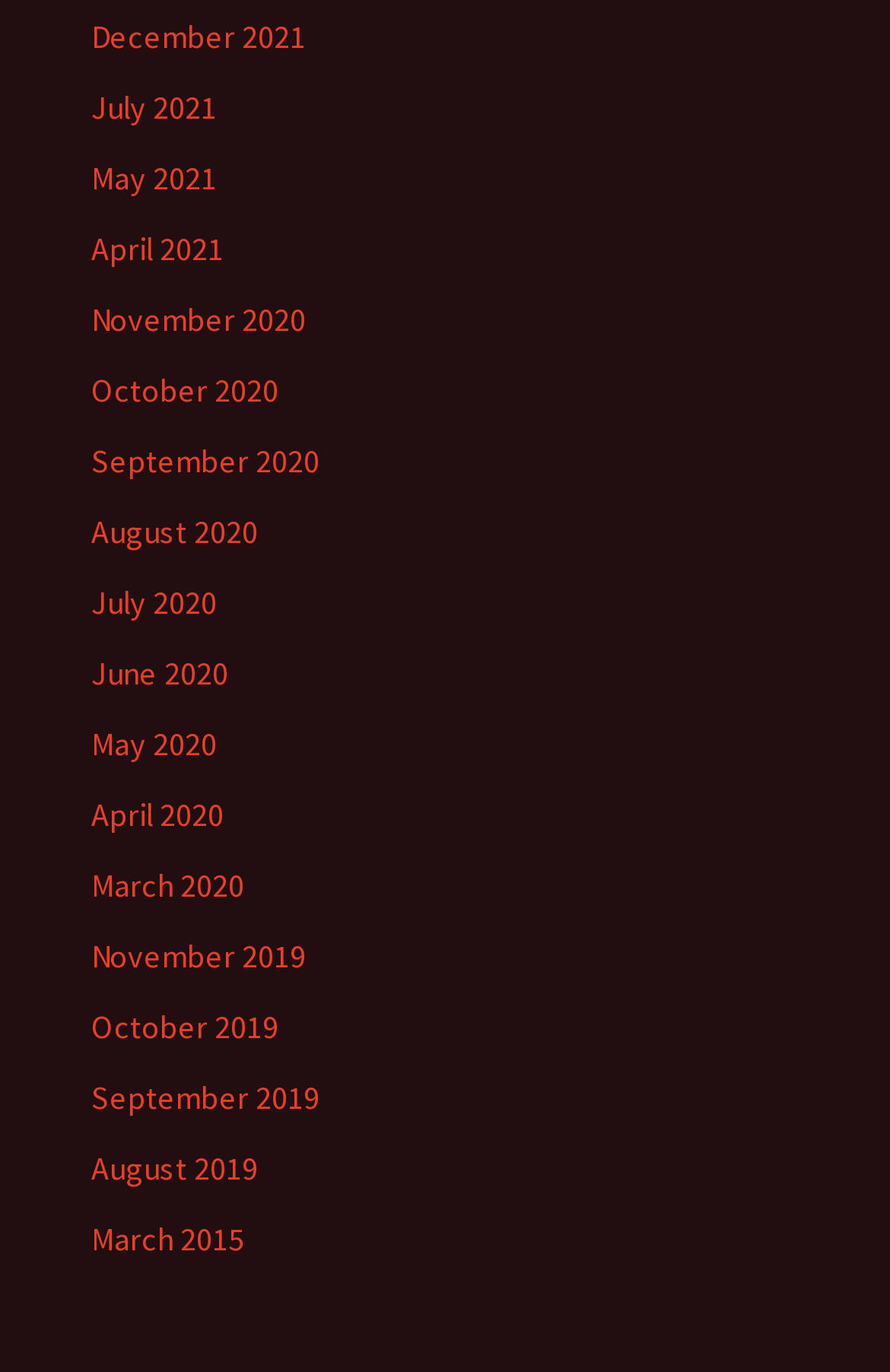Specify the bounding box coordinates of the element's area that should be clicked to execute the given instruction: "view November 2020". The coordinates should be four float numbers between 0 and 1, i.e., [left, top, right, bottom].

[0.103, 0.217, 0.344, 0.247]